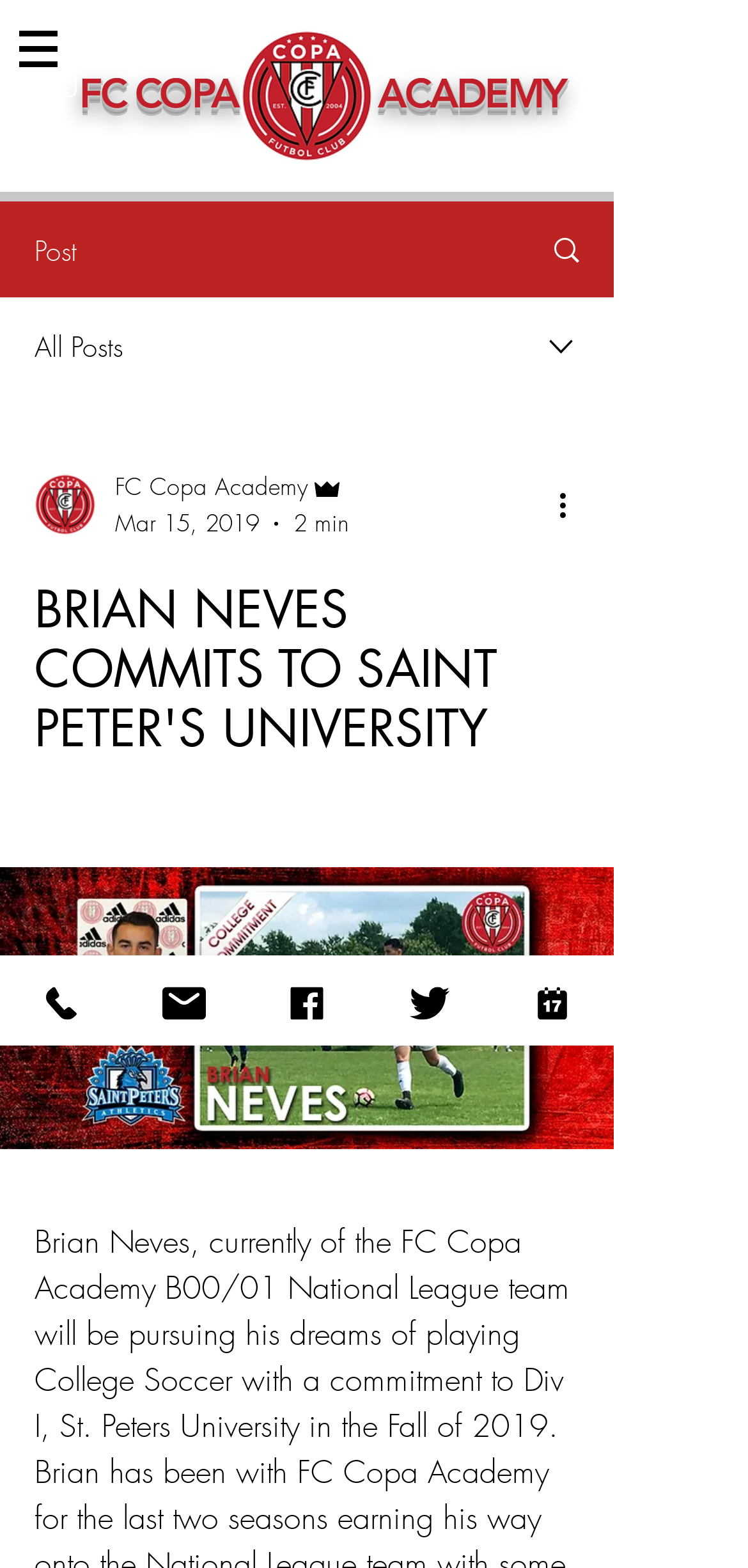Point out the bounding box coordinates of the section to click in order to follow this instruction: "Contact via phone".

[0.0, 0.609, 0.164, 0.667]